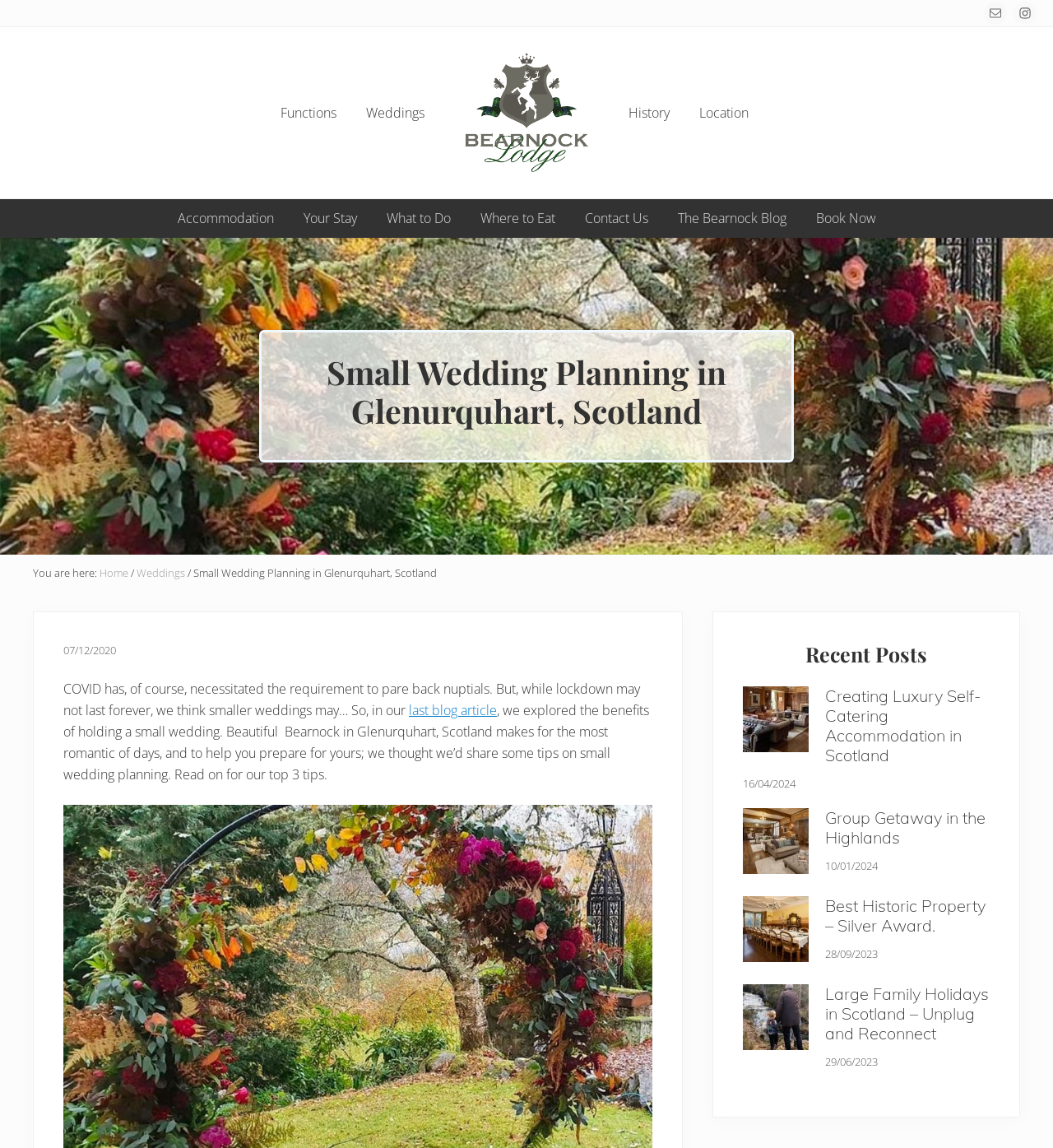What is the main heading of this webpage? Please extract and provide it.

Small Wedding Planning in Glenurquhart, Scotland